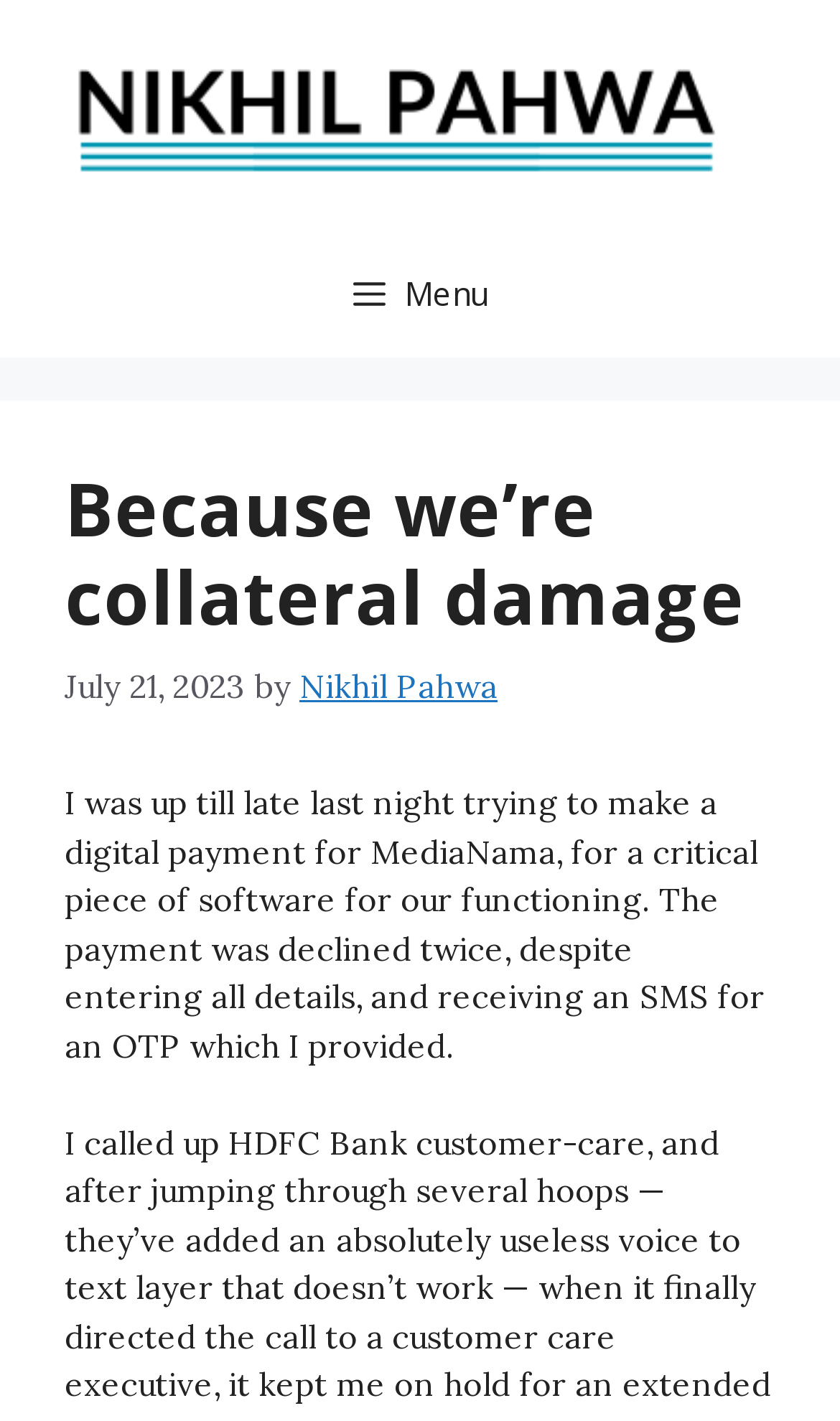What is the name of the author?
Based on the image, provide your answer in one word or phrase.

Nikhil Pahwa